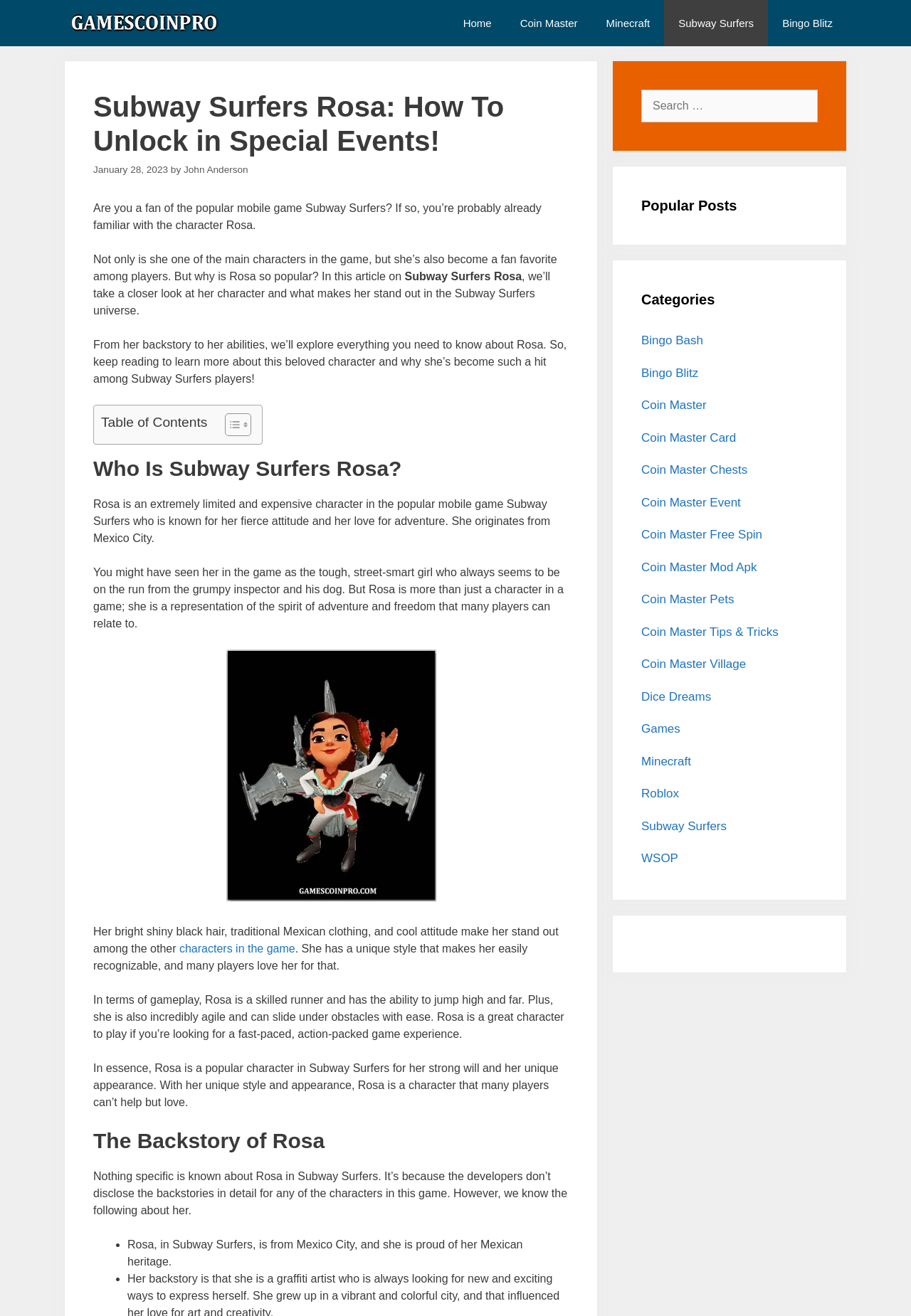Specify the bounding box coordinates for the region that must be clicked to perform the given instruction: "Read the 'The Backstory of Rosa' section".

[0.102, 0.857, 0.624, 0.877]